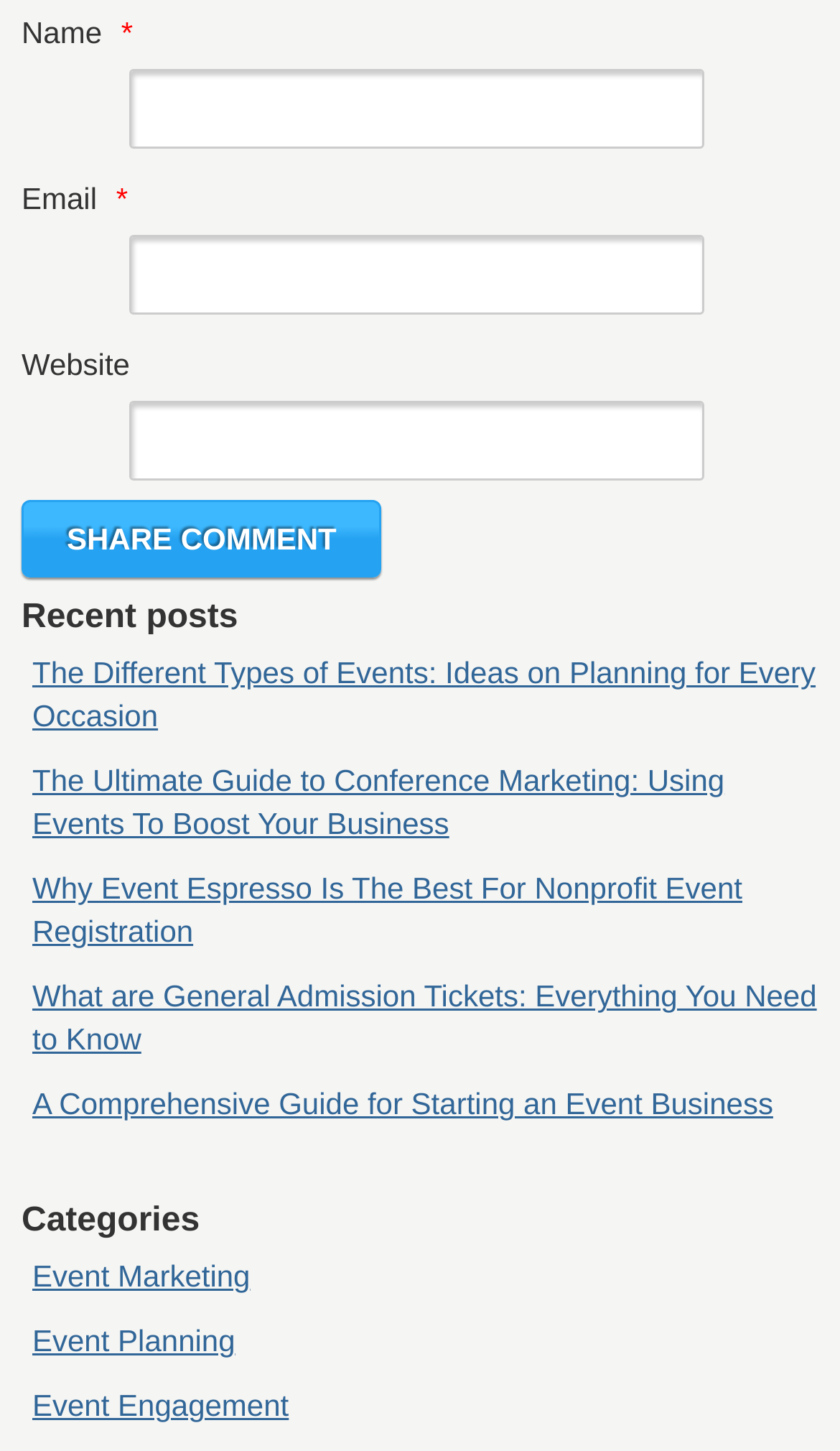Locate the bounding box coordinates of the element's region that should be clicked to carry out the following instruction: "Visit the page about conference marketing". The coordinates need to be four float numbers between 0 and 1, i.e., [left, top, right, bottom].

[0.038, 0.526, 0.862, 0.58]